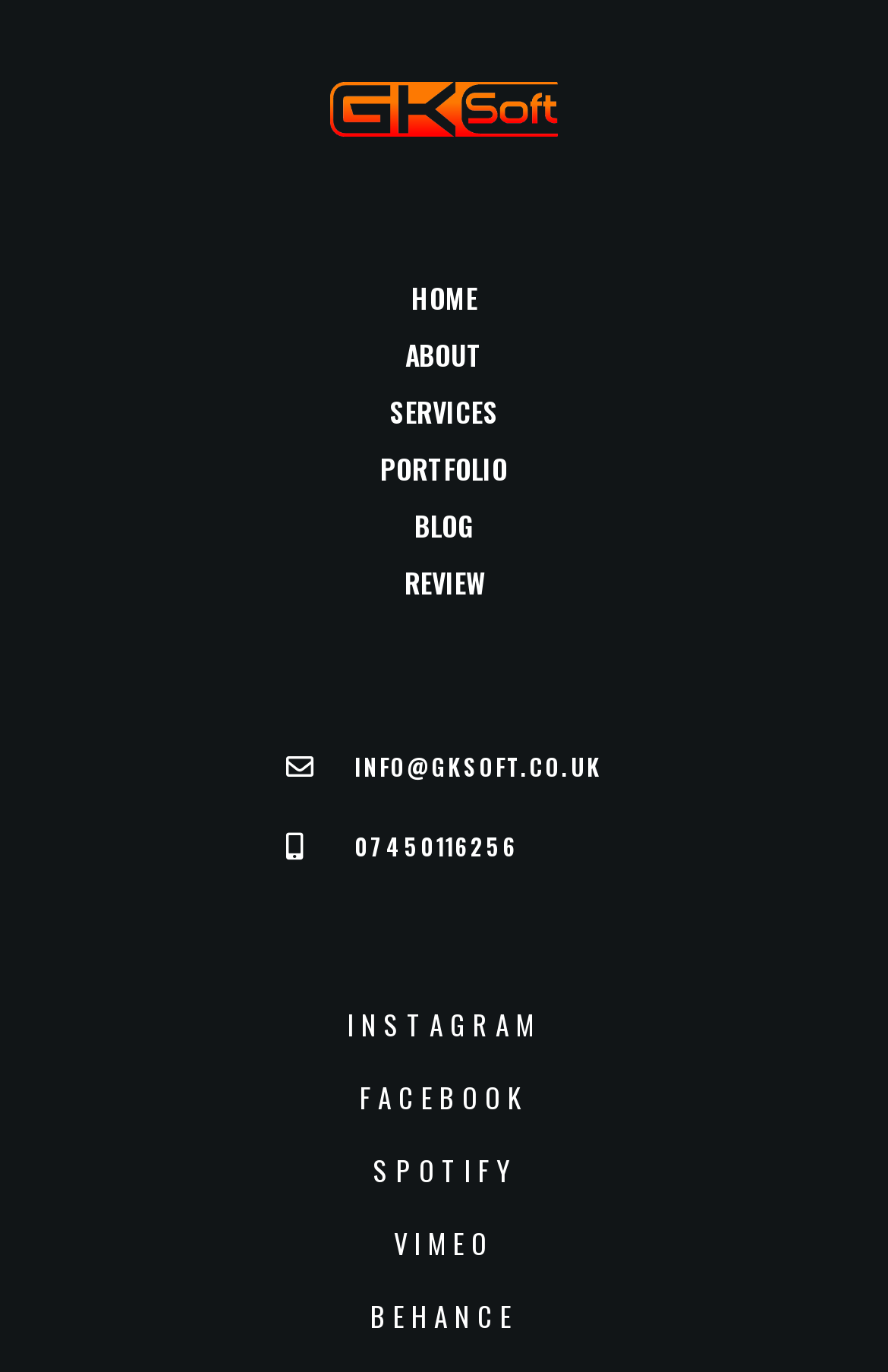Please indicate the bounding box coordinates of the element's region to be clicked to achieve the instruction: "check portfolio". Provide the coordinates as four float numbers between 0 and 1, i.e., [left, top, right, bottom].

[0.428, 0.326, 0.572, 0.354]